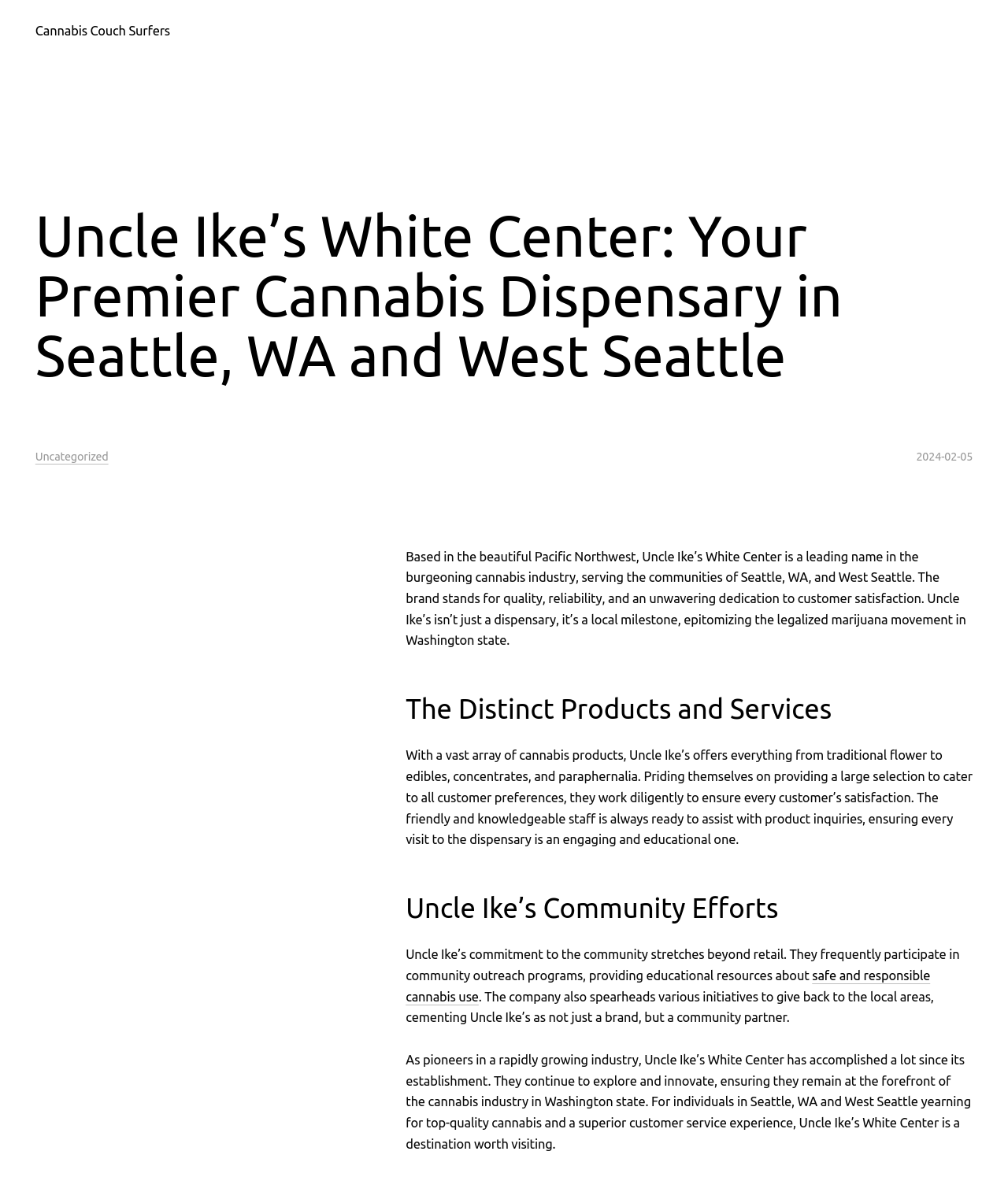Carefully examine the image and provide an in-depth answer to the question: What is the focus of Uncle Ike’s in the cannabis industry?

Uncle Ike’s stands for quality, reliability, and an unwavering dedication to customer satisfaction, epitomizing the legalized marijuana movement in Washington state, and they continue to explore and innovate to remain at the forefront of the cannabis industry.